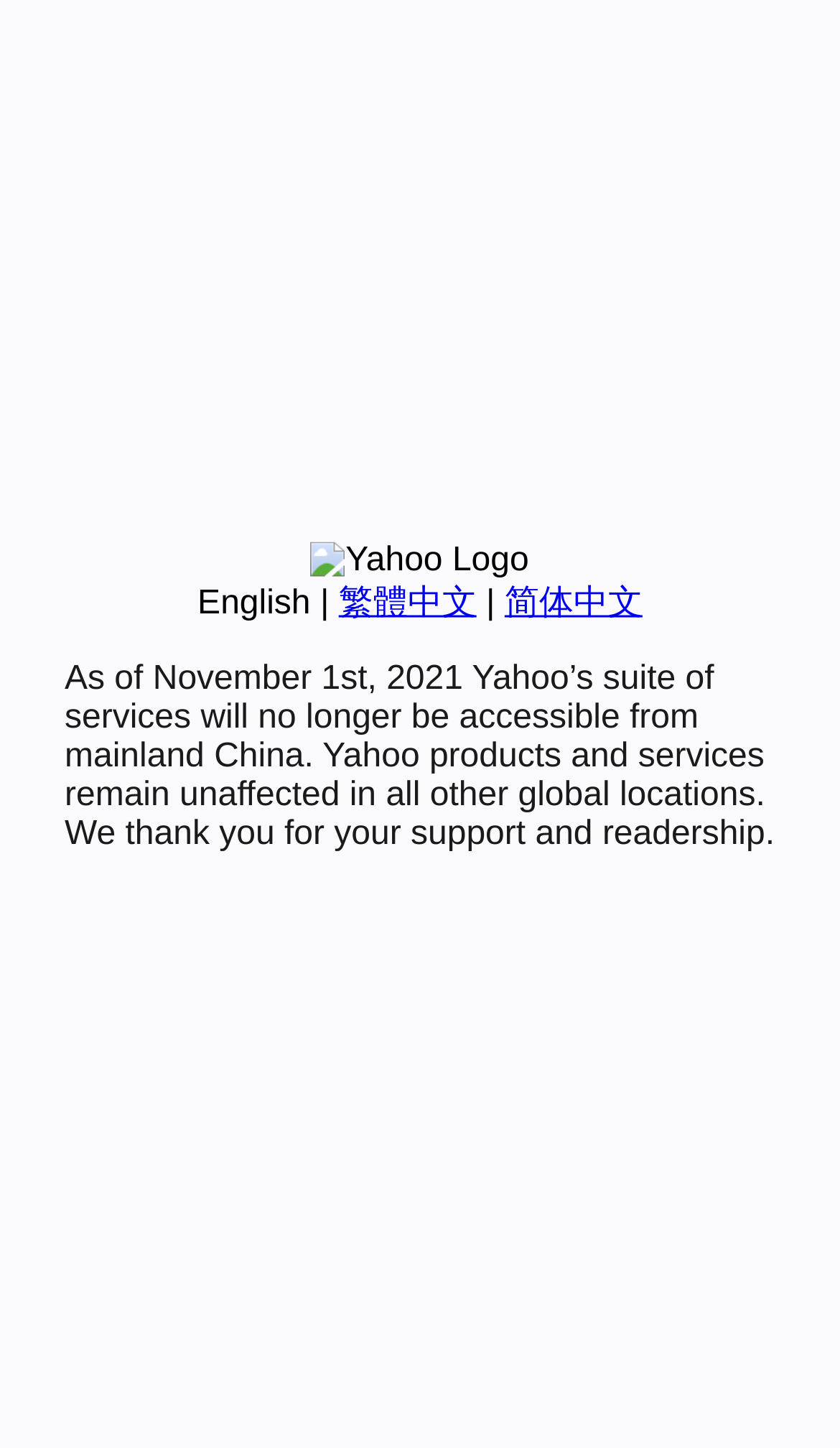Identify and provide the bounding box coordinates of the UI element described: "繁體中文". The coordinates should be formatted as [left, top, right, bottom], with each number being a float between 0 and 1.

[0.403, 0.404, 0.567, 0.429]